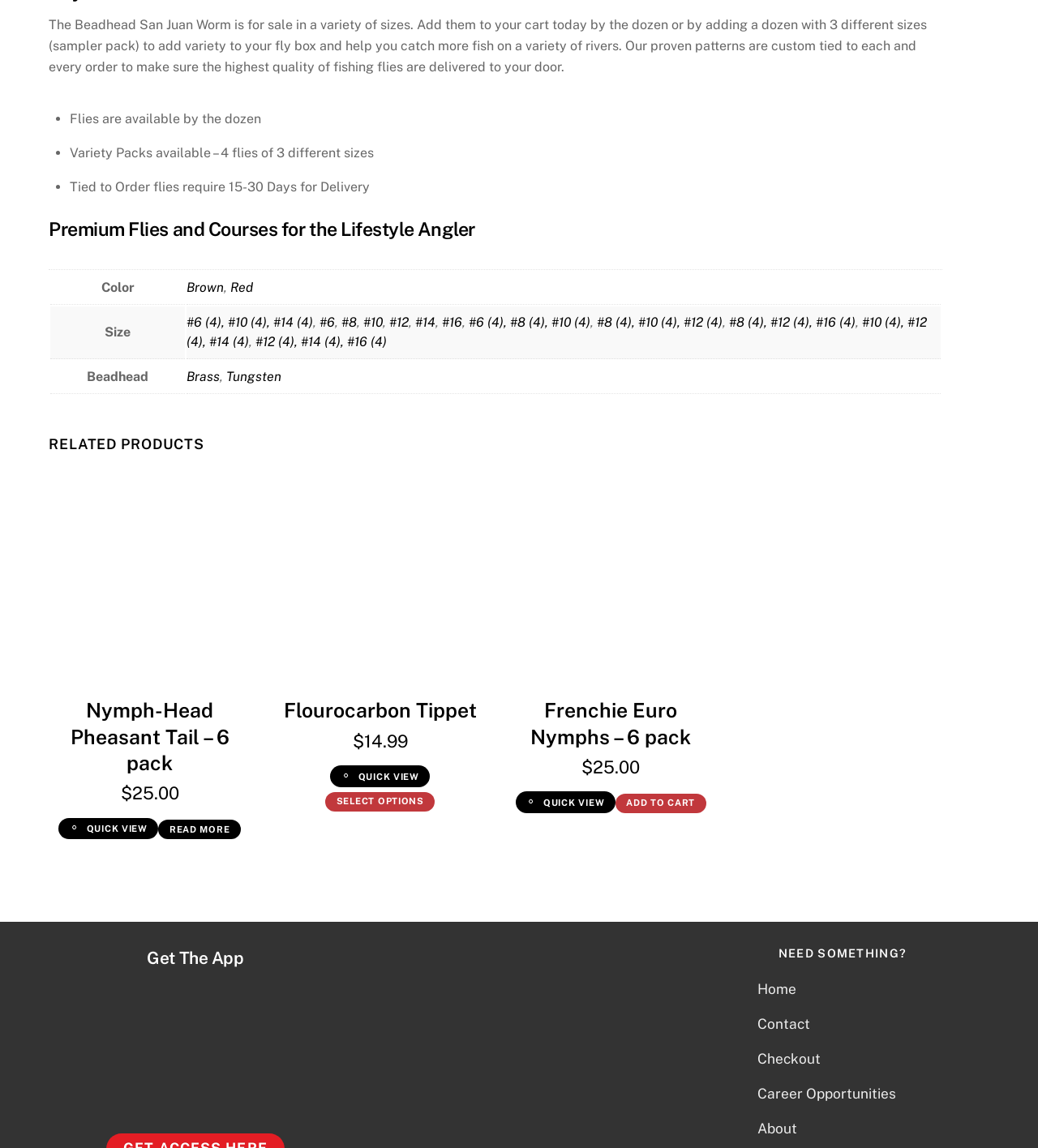Specify the bounding box coordinates of the area to click in order to execute this command: 'View the 'Flourocarbon Tippet' product'. The coordinates should consist of four float numbers ranging from 0 to 1, and should be formatted as [left, top, right, bottom].

[0.269, 0.42, 0.464, 0.596]